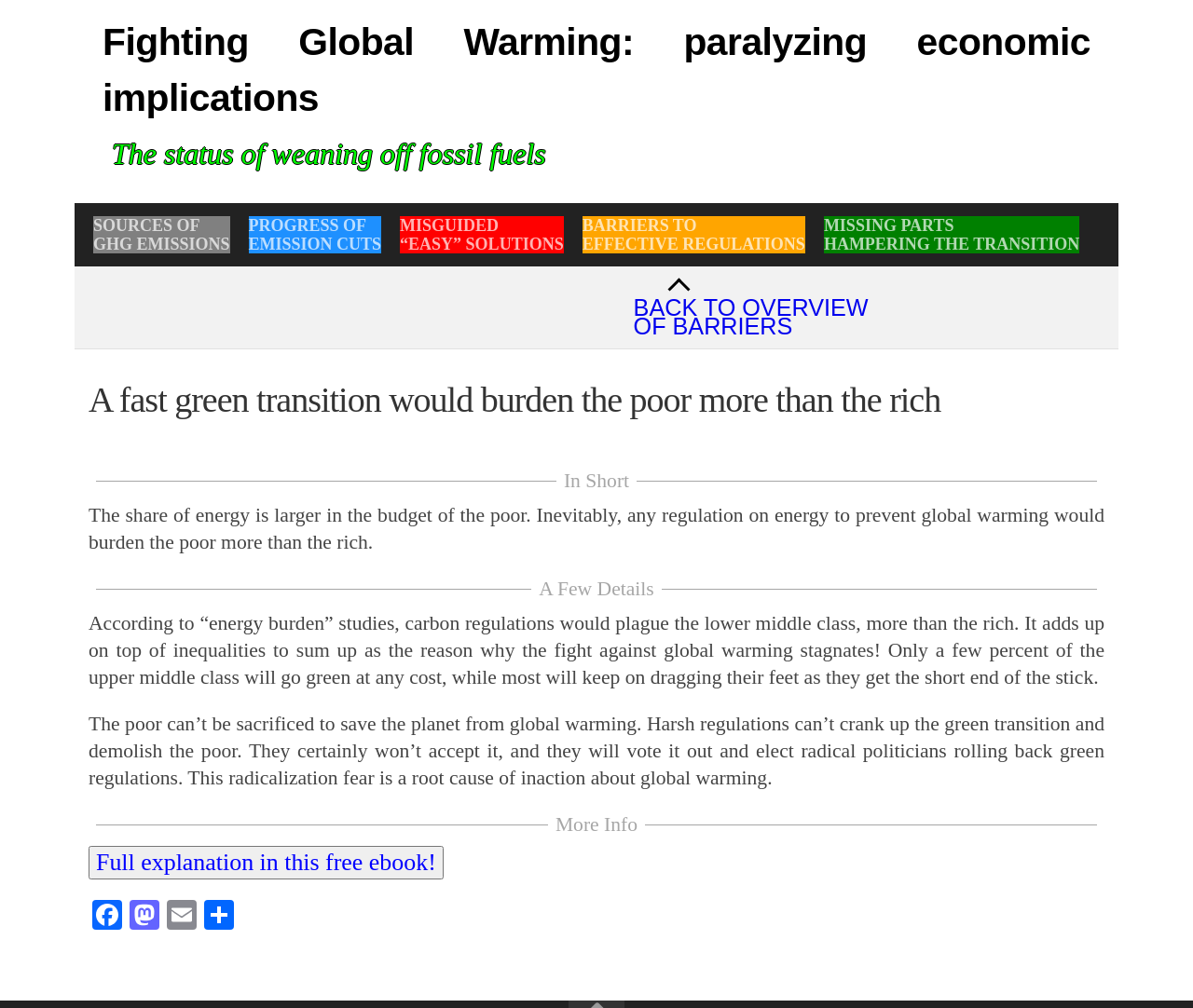Identify the bounding box coordinates of the clickable region required to complete the instruction: "View the progress of emission cuts". The coordinates should be given as four float numbers within the range of 0 and 1, i.e., [left, top, right, bottom].

[0.208, 0.214, 0.32, 0.251]